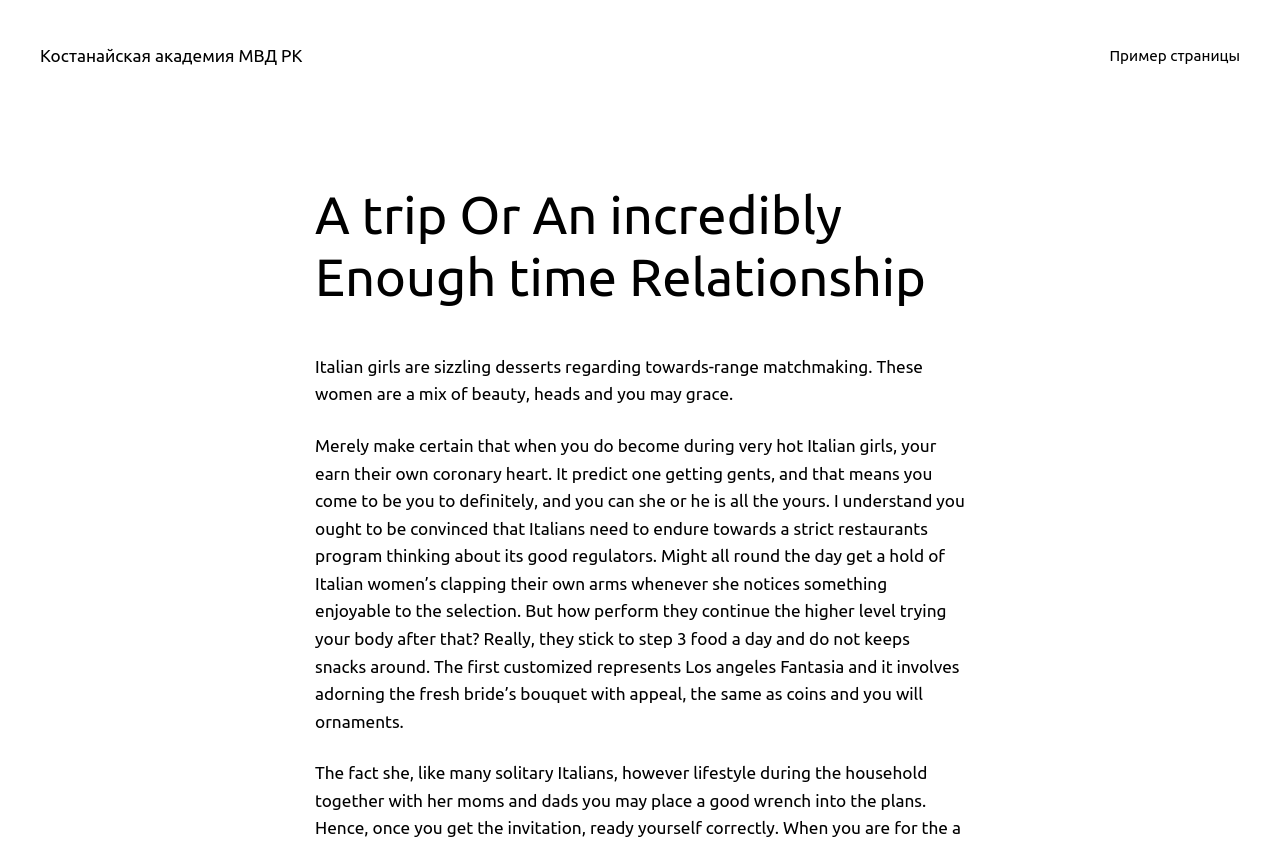Please locate and retrieve the main header text of the webpage.

A trip Or An incredibly Enough time Relationship